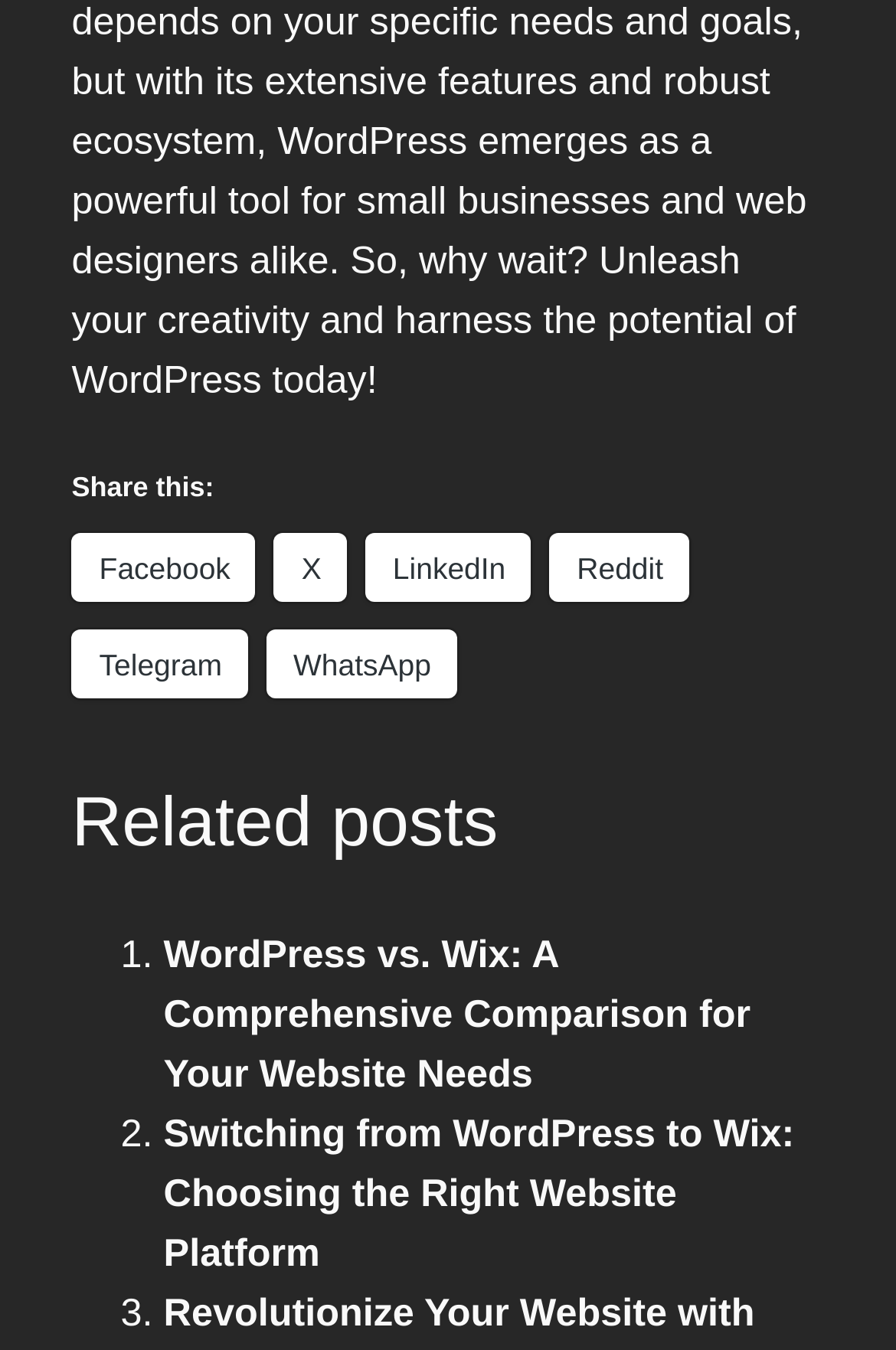Where is the 'Related posts' section located?
Provide a fully detailed and comprehensive answer to the question.

I can see the 'Related posts' section located below the sharing links section, which is indicated by the y-coordinate values of the bounding box coordinates. The y-coordinate values of the 'Related posts' section are higher than those of the sharing links section, which suggests that it is located below.